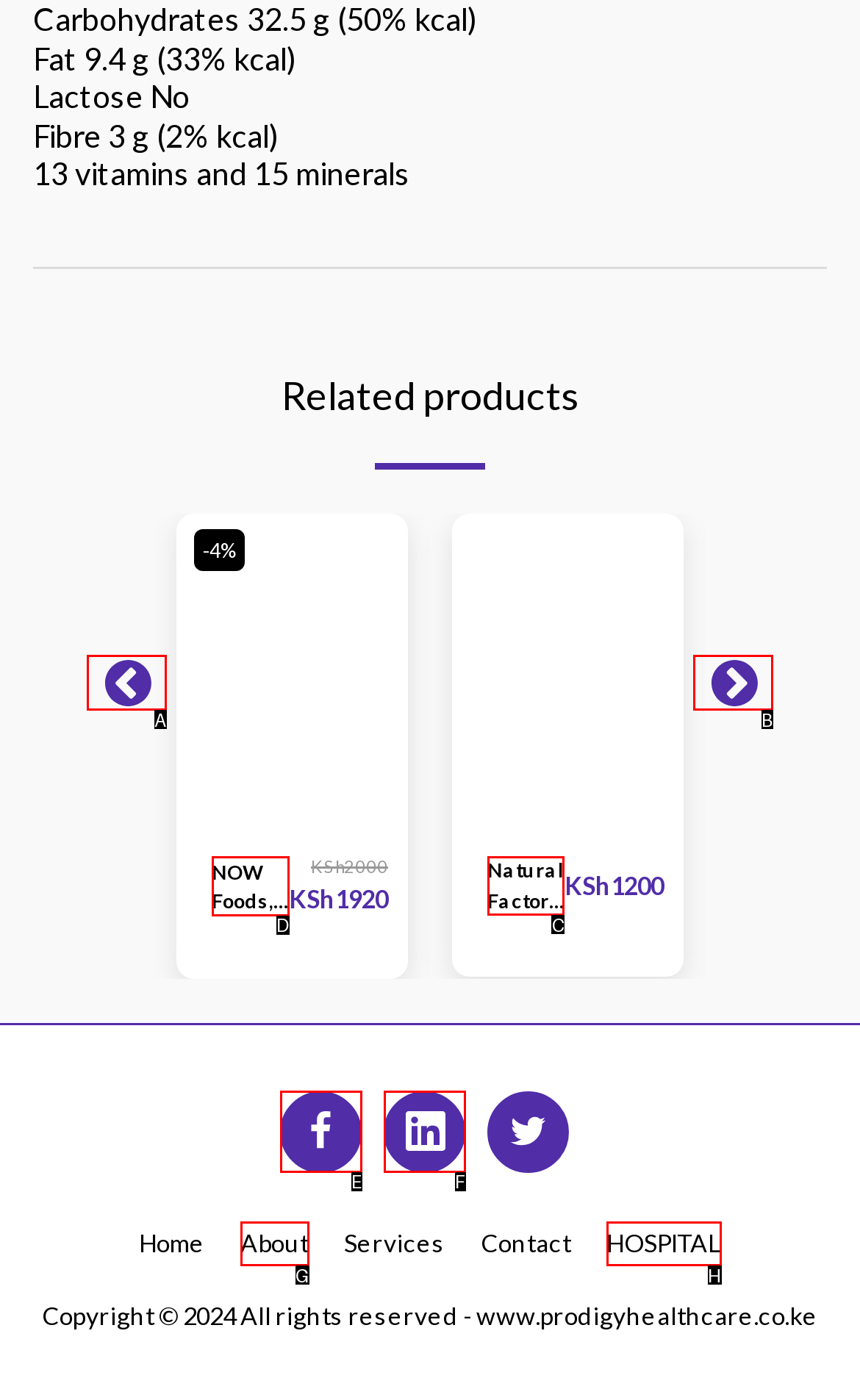Determine the letter of the element to click to accomplish this task: Explore Natural Factors products. Respond with the letter.

C